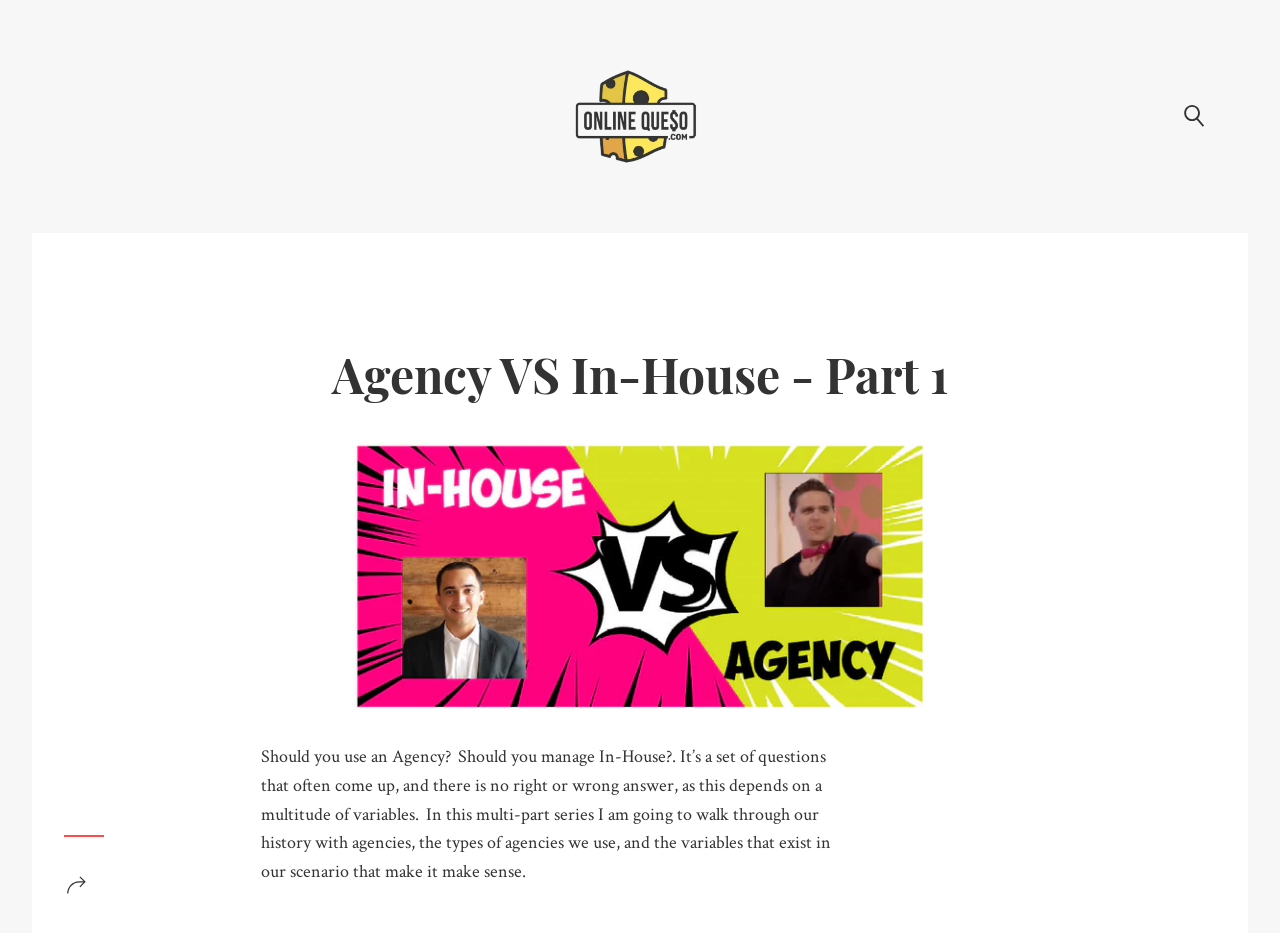Locate the bounding box of the UI element described in the following text: "alt="Online Queso"".

[0.324, 0.034, 0.676, 0.215]